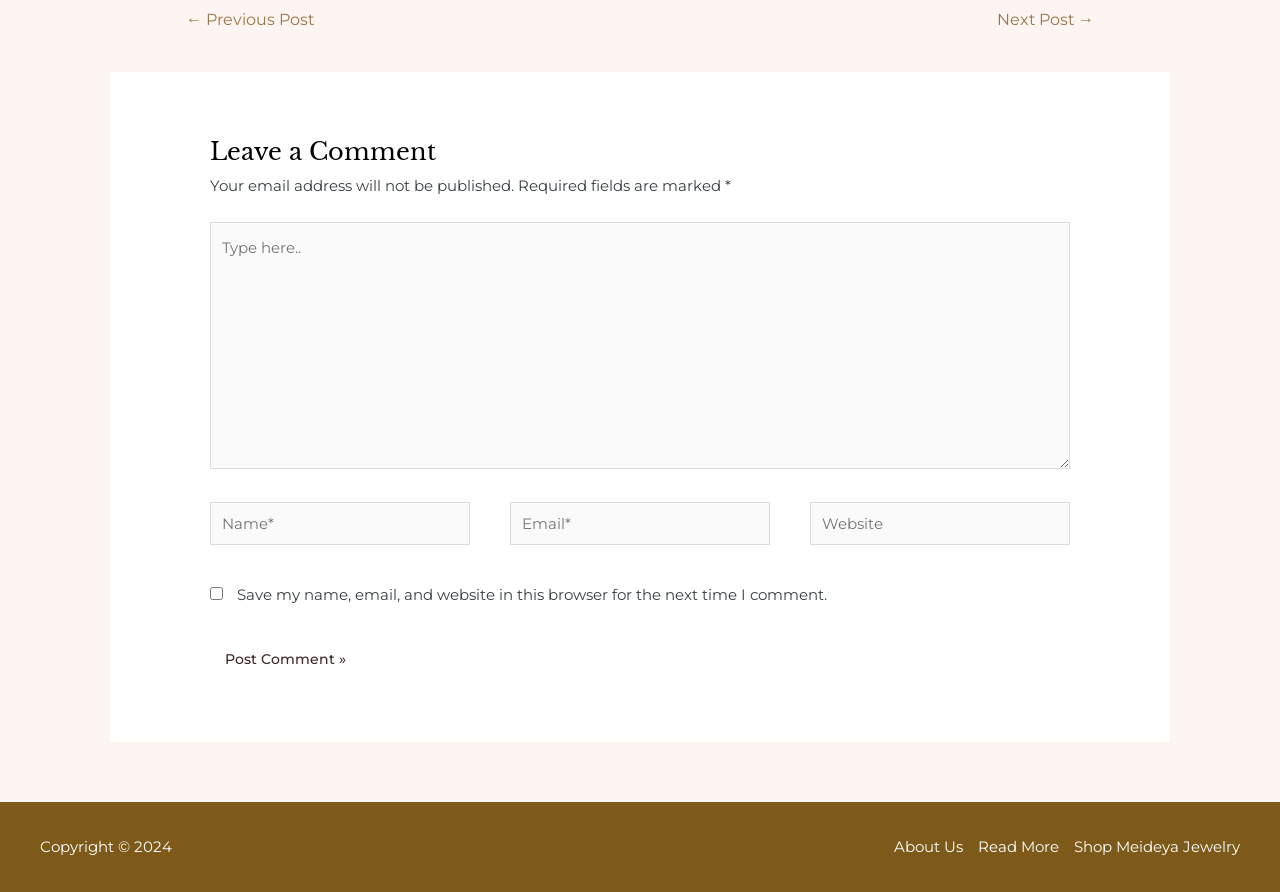Please provide the bounding box coordinates in the format (top-left x, top-left y, bottom-right x, bottom-right y). Remember, all values are floating point numbers between 0 and 1. What is the bounding box coordinate of the region described as: About Us

[0.698, 0.934, 0.758, 0.965]